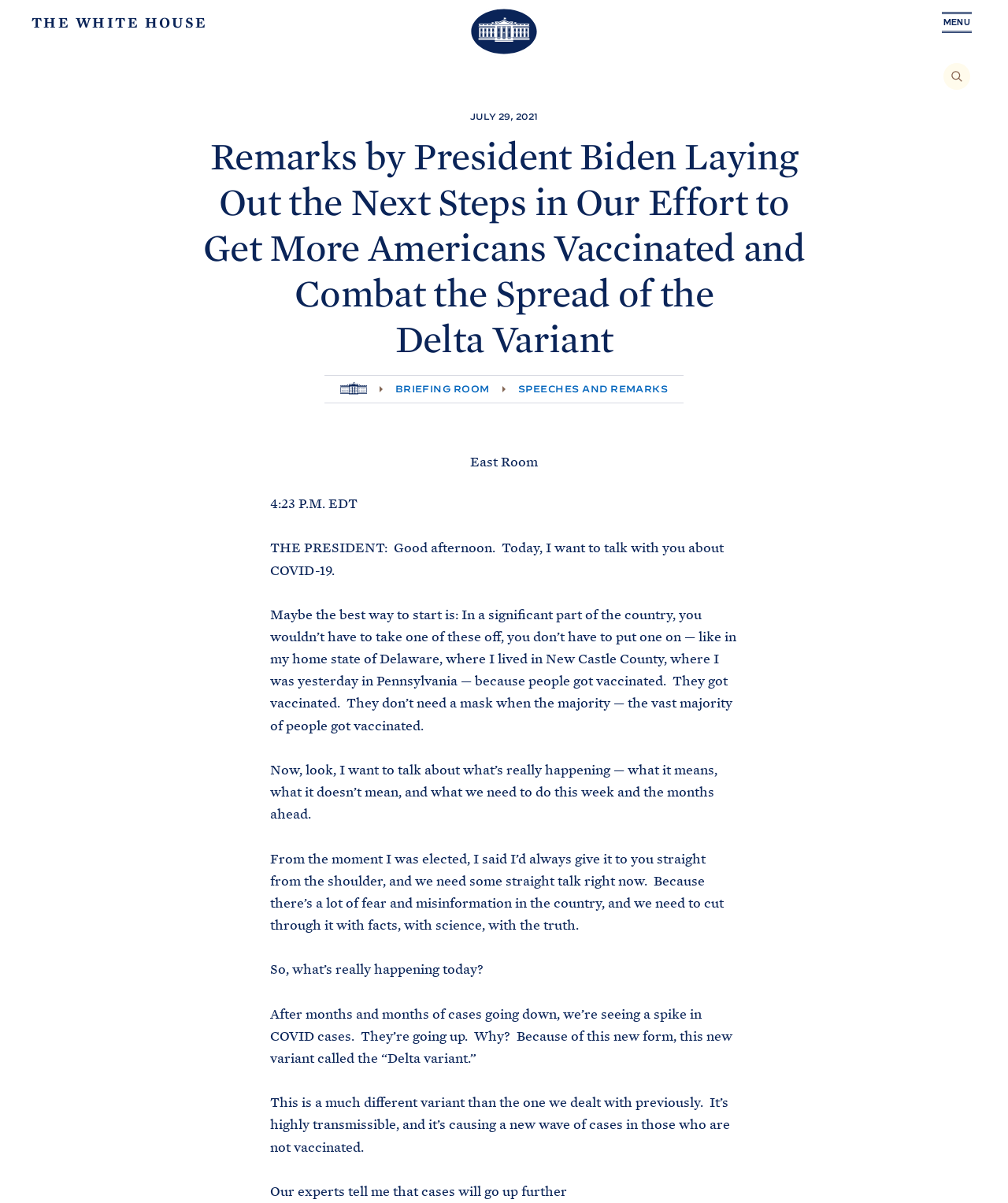Extract the main headline from the webpage and generate its text.

Remarks by President Biden Laying Out the Next Steps in Our Effort to Get More Americans Vaccinated and Combat the Spread of the Delta Variant